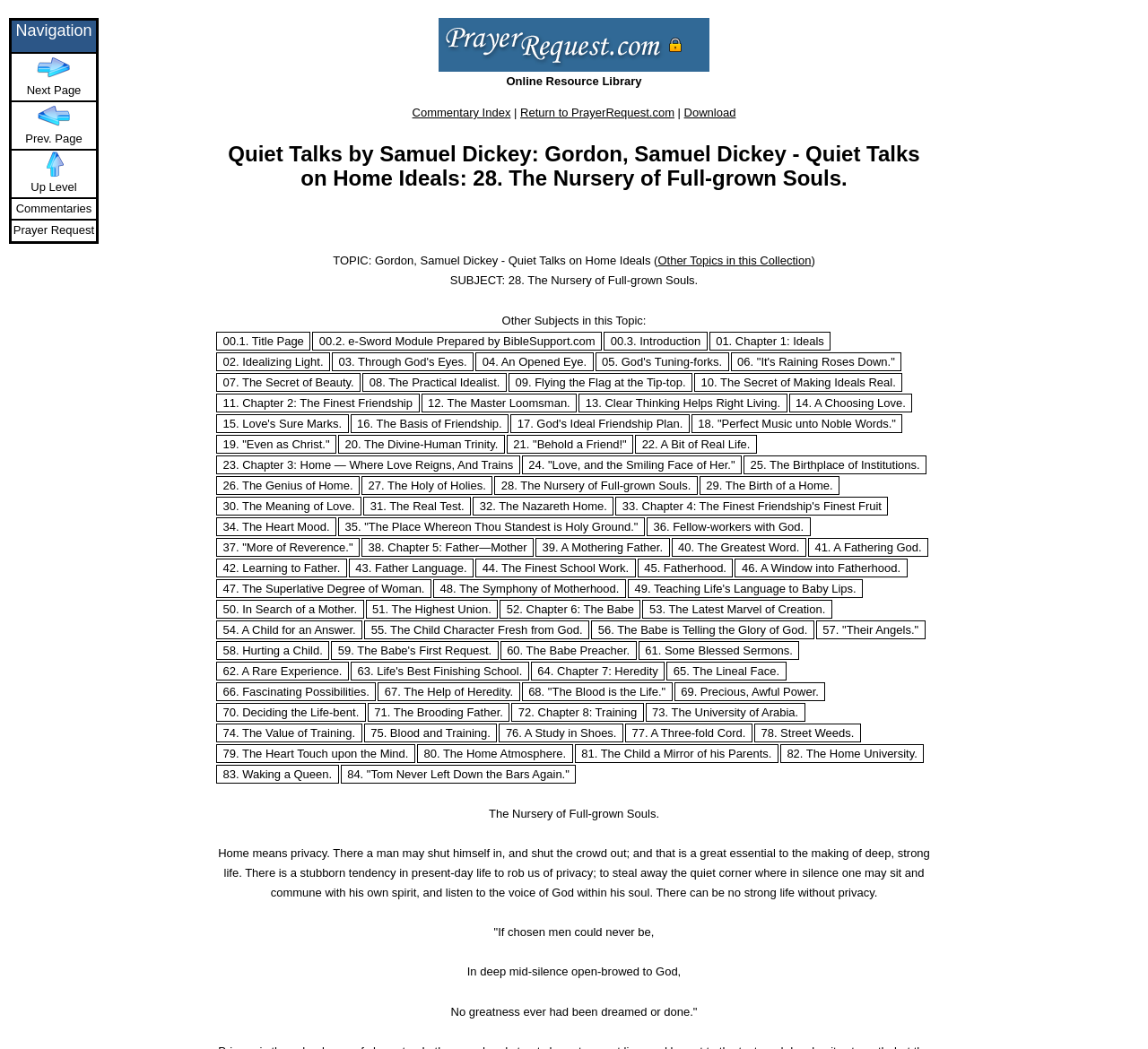What is the title of the book?
From the screenshot, provide a brief answer in one word or phrase.

Quiet Talks on Home Ideals